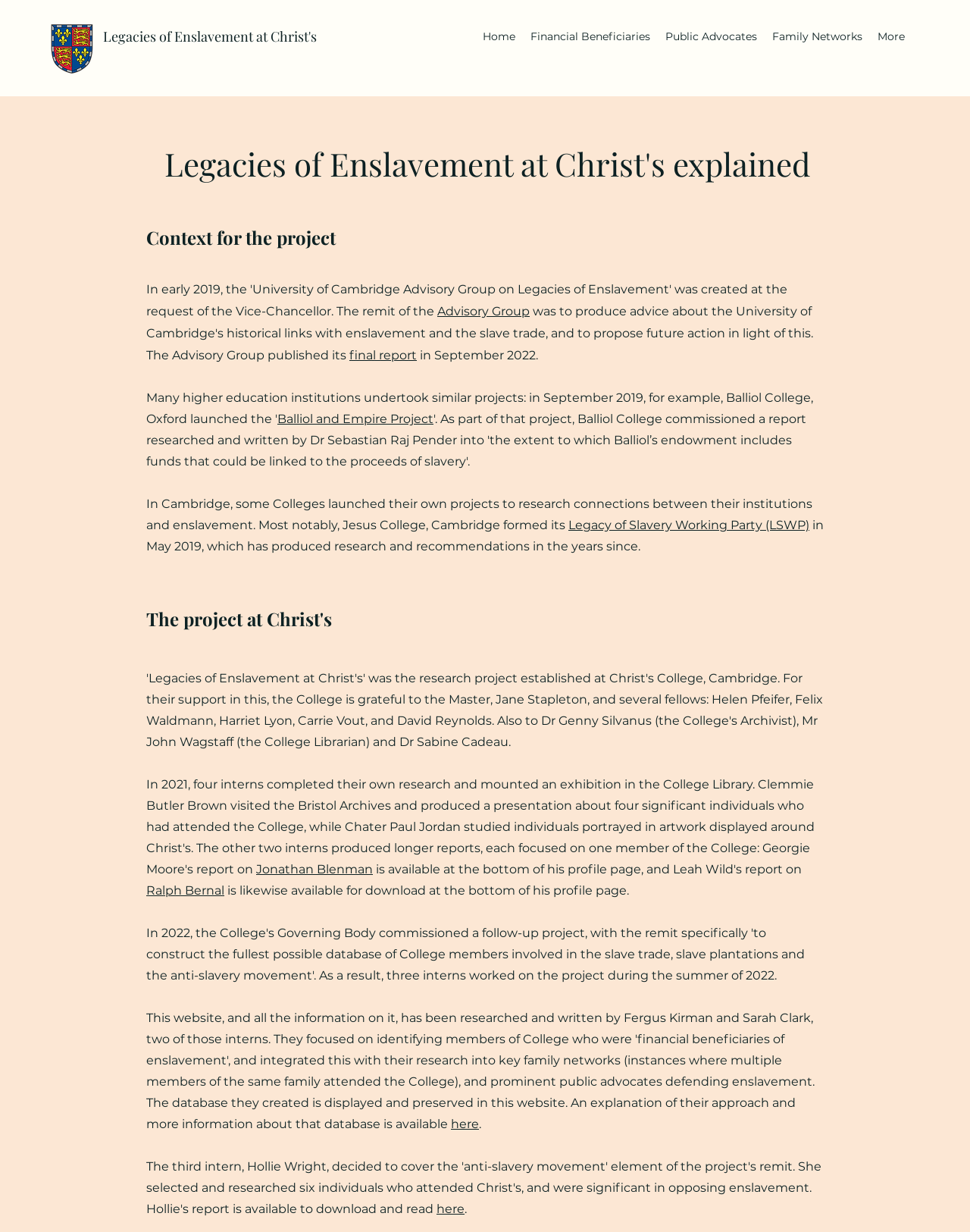What is the name of the college that formed the Legacy of Slavery Working Party?
Carefully examine the image and provide a detailed answer to the question.

The text on the webpage mentions that 'In Cambridge, some Colleges launched their own projects to research connections between their institutions and enslavement. Most notably, Jesus College, Cambridge formed its Legacy of Slavery Working Party (LSWP)' which indicates that Jesus College, Cambridge is the college that formed the Legacy of Slavery Working Party.